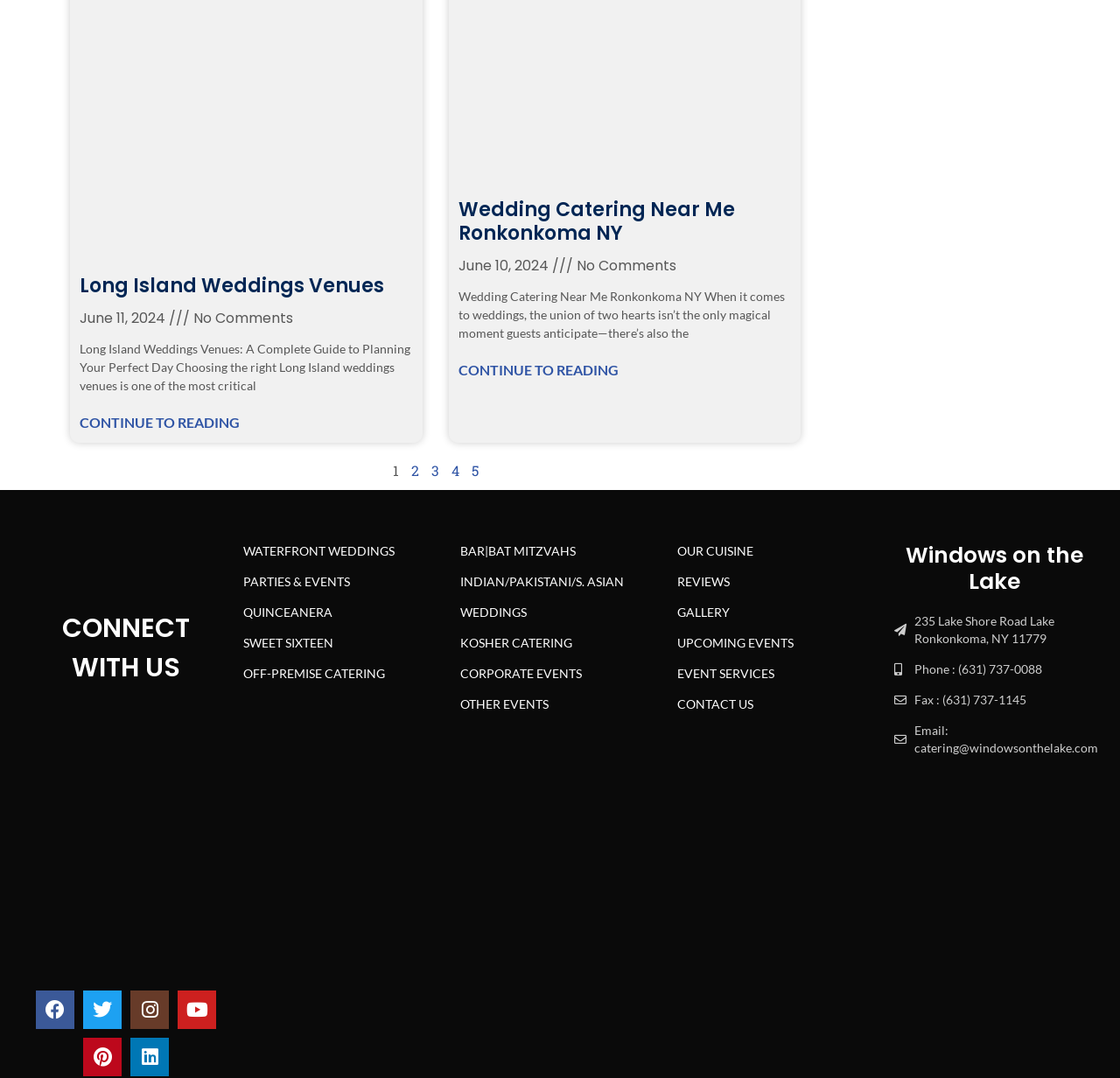Locate the bounding box coordinates of the item that should be clicked to fulfill the instruction: "Get contact information".

[0.798, 0.613, 0.977, 0.629]